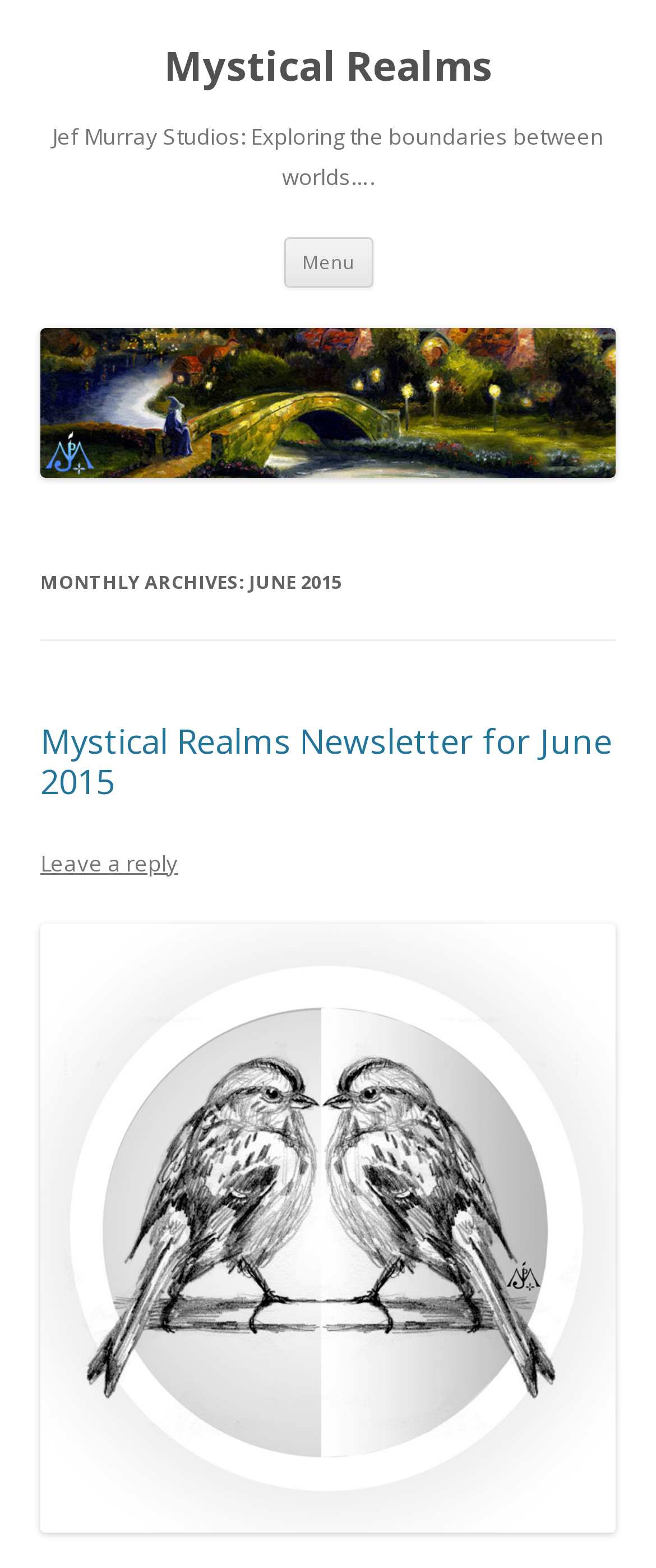Describe all the significant parts and information present on the webpage.

The webpage appears to be a blog or newsletter archive page for "Mystical Realms" in June 2015. At the top, there is a large heading that reads "Mystical Realms" with a link to the same title. Below this, there is a smaller heading that describes "Jef Murray Studios" as a place that explores the boundaries between worlds.

To the right of the "Jef Murray Studios" heading, there is a button labeled "Menu". Next to the button, there is a link that allows users to "Skip to content". 

Below these elements, there is a large link to "Mystical Realms" accompanied by an image with the same title. This image takes up most of the width of the page.

Further down, there is a header section with a heading that reads "MONTHLY ARCHIVES: JUNE 2015". Below this, there is another heading that reads "Mystical Realms Newsletter for June 2015" with a link to the same title. There is also a link to "Leave a reply" below this heading.

At the very bottom of the page, there is a link to an image titled "06_06_Artlessness_of_Ego_enh2_800", which is accompanied by the image itself. The image takes up most of the width of the page.